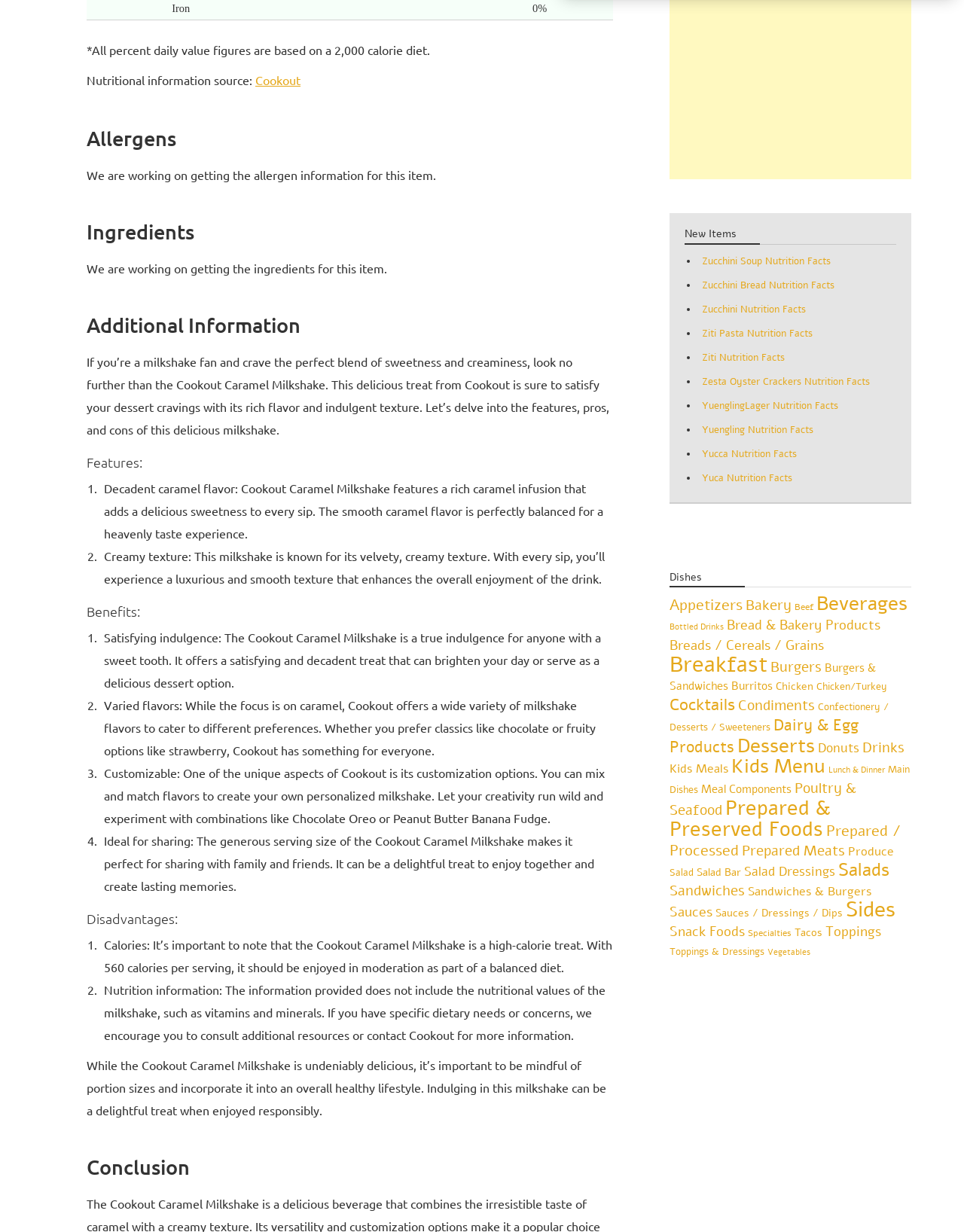What is the calorie count of the Cookout Caramel Milkshake?
Provide an in-depth answer to the question, covering all aspects.

The webpage mentions the calorie count of the Cookout Caramel Milkshake as 560 calories per serving.